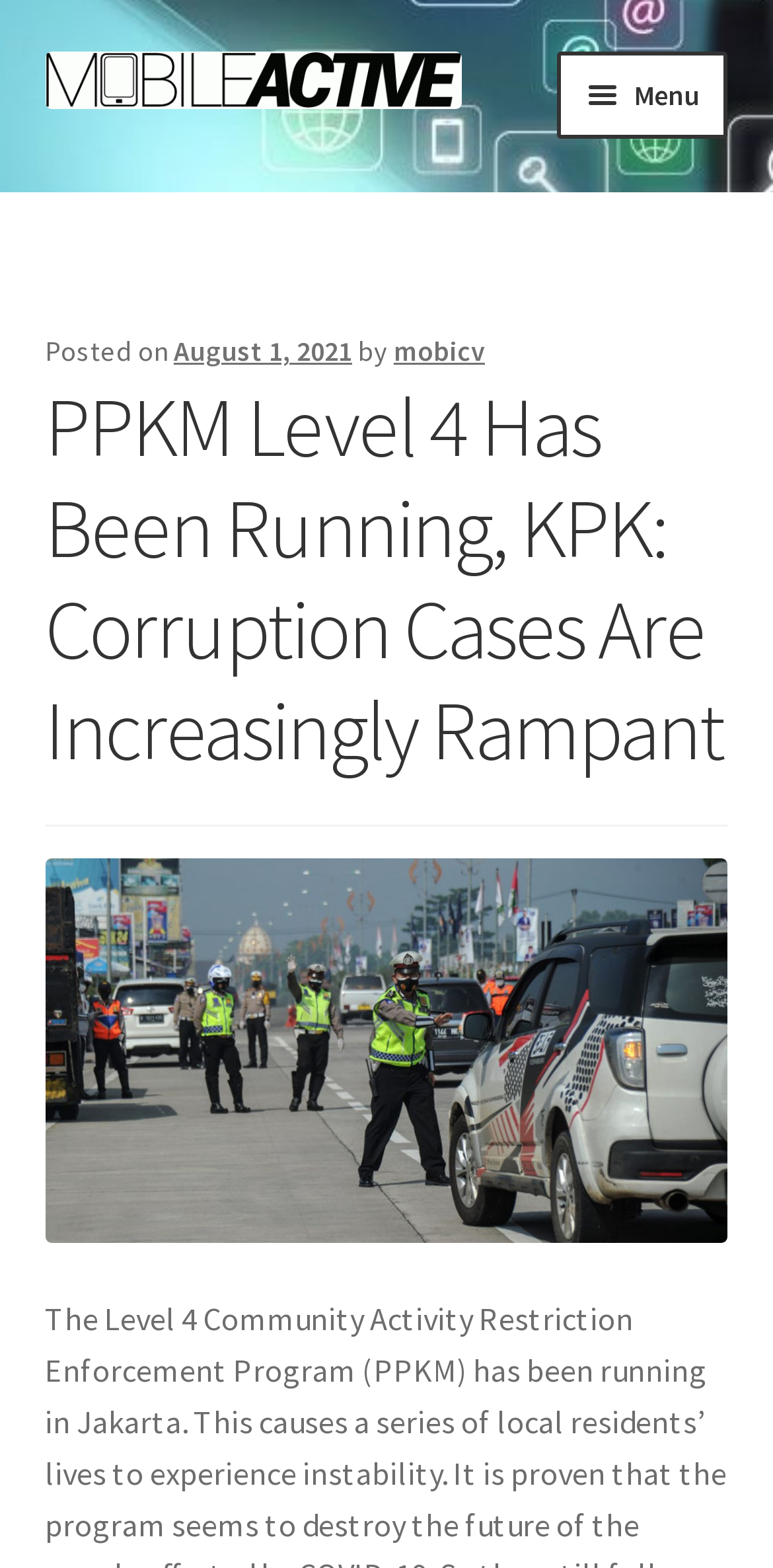Identify and provide the main heading of the webpage.

PPKM Level 4 Has Been Running, KPK: Corruption Cases Are Increasingly Rampant